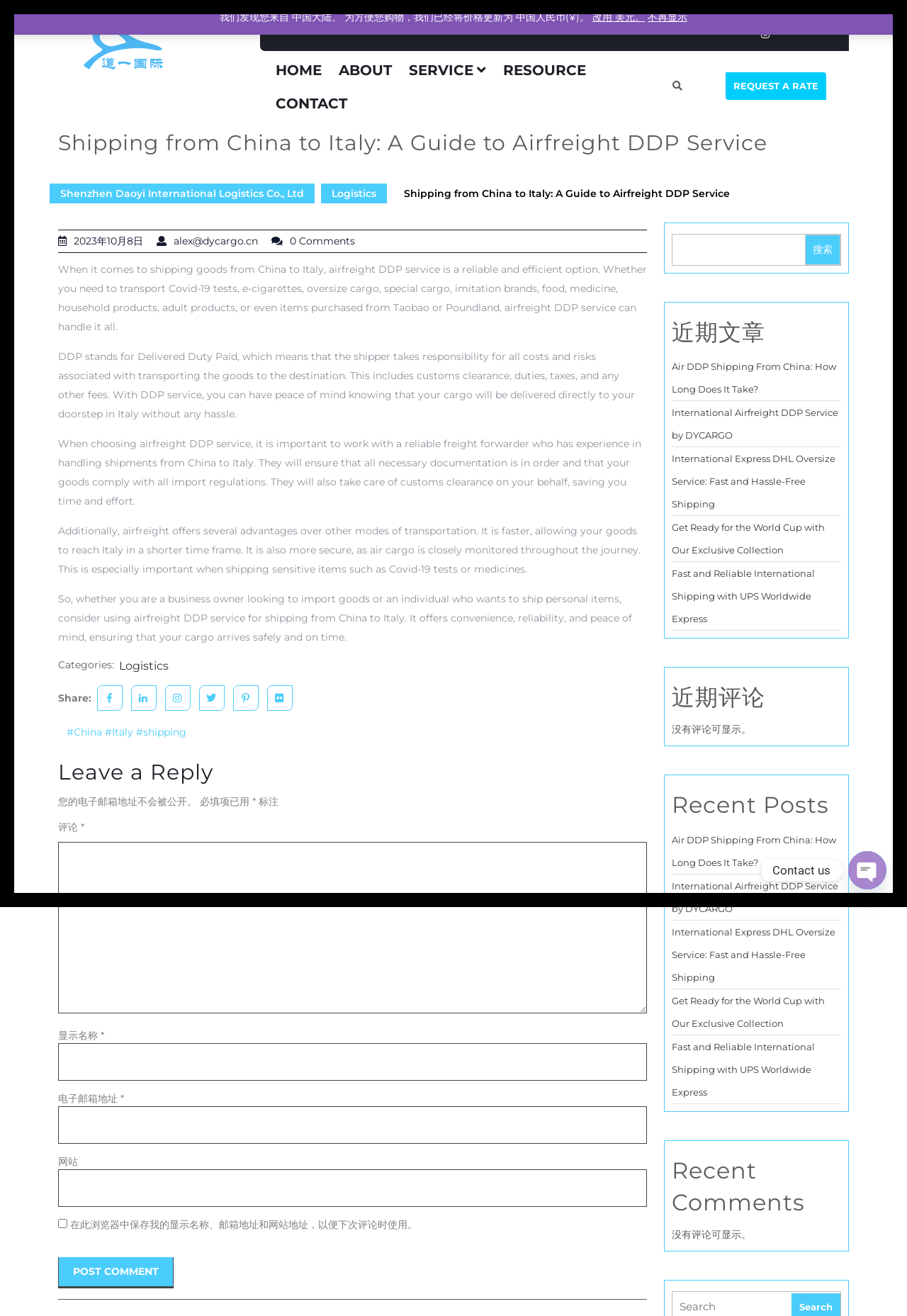Please identify the bounding box coordinates of the element that needs to be clicked to perform the following instruction: "Contact the company".

[0.304, 0.071, 0.383, 0.087]